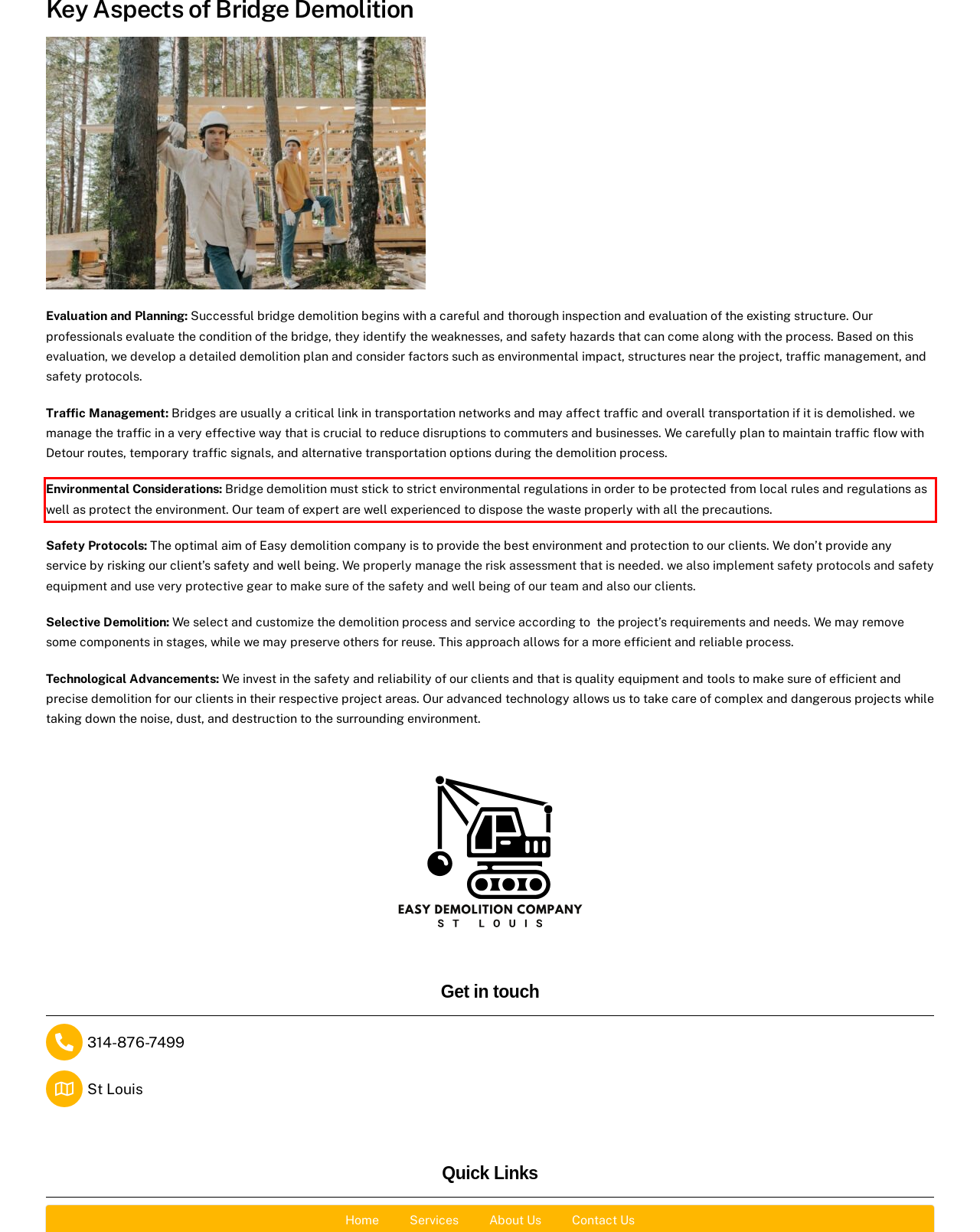Within the screenshot of the webpage, locate the red bounding box and use OCR to identify and provide the text content inside it.

Environmental Considerations: Bridge demolition must stick to strict environmental regulations in order to be protected from local rules and regulations as well as protect the environment. Our team of expert are well experienced to dispose the waste properly with all the precautions.